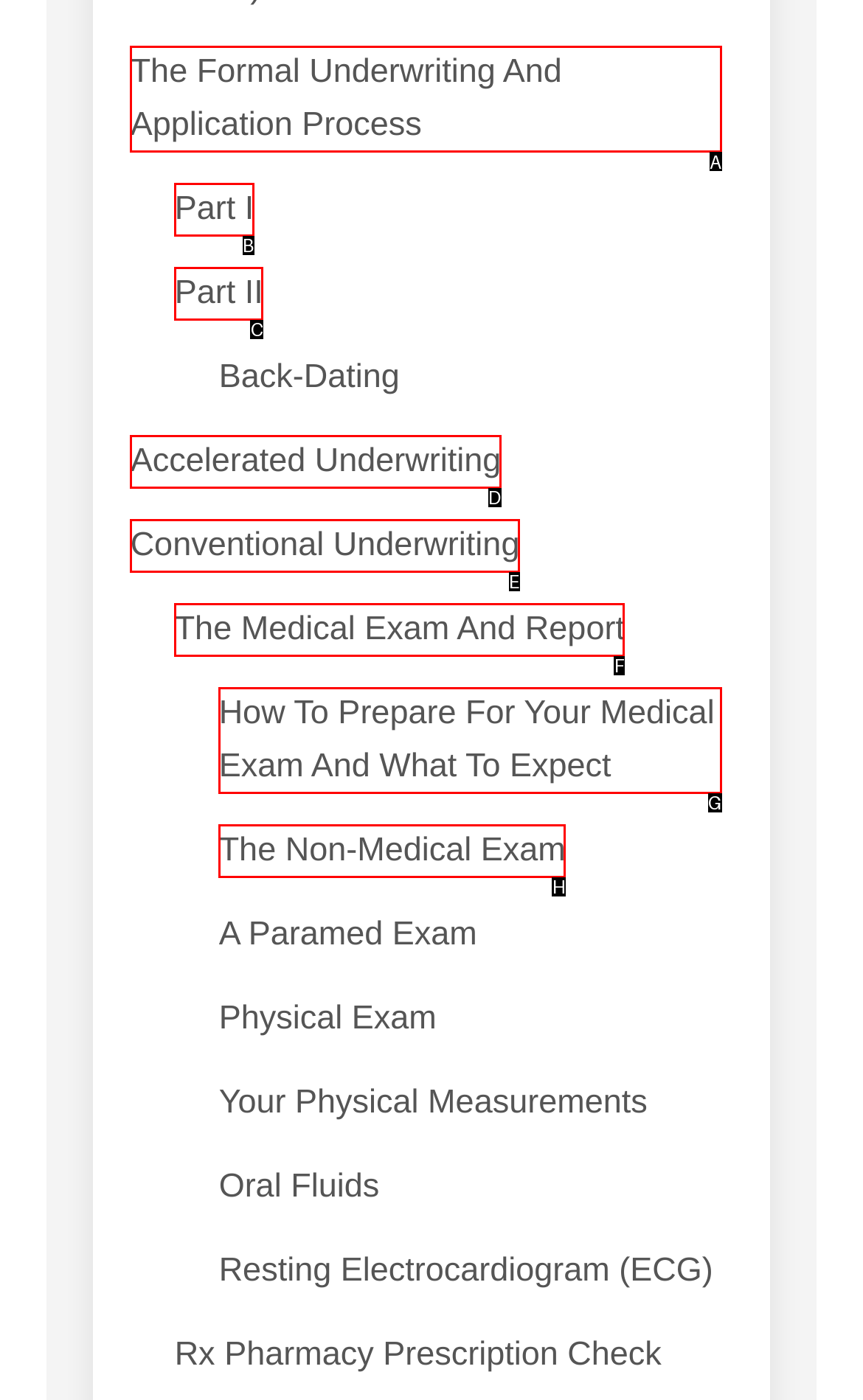Determine which option you need to click to execute the following task: View the formal underwriting and application process. Provide your answer as a single letter.

A